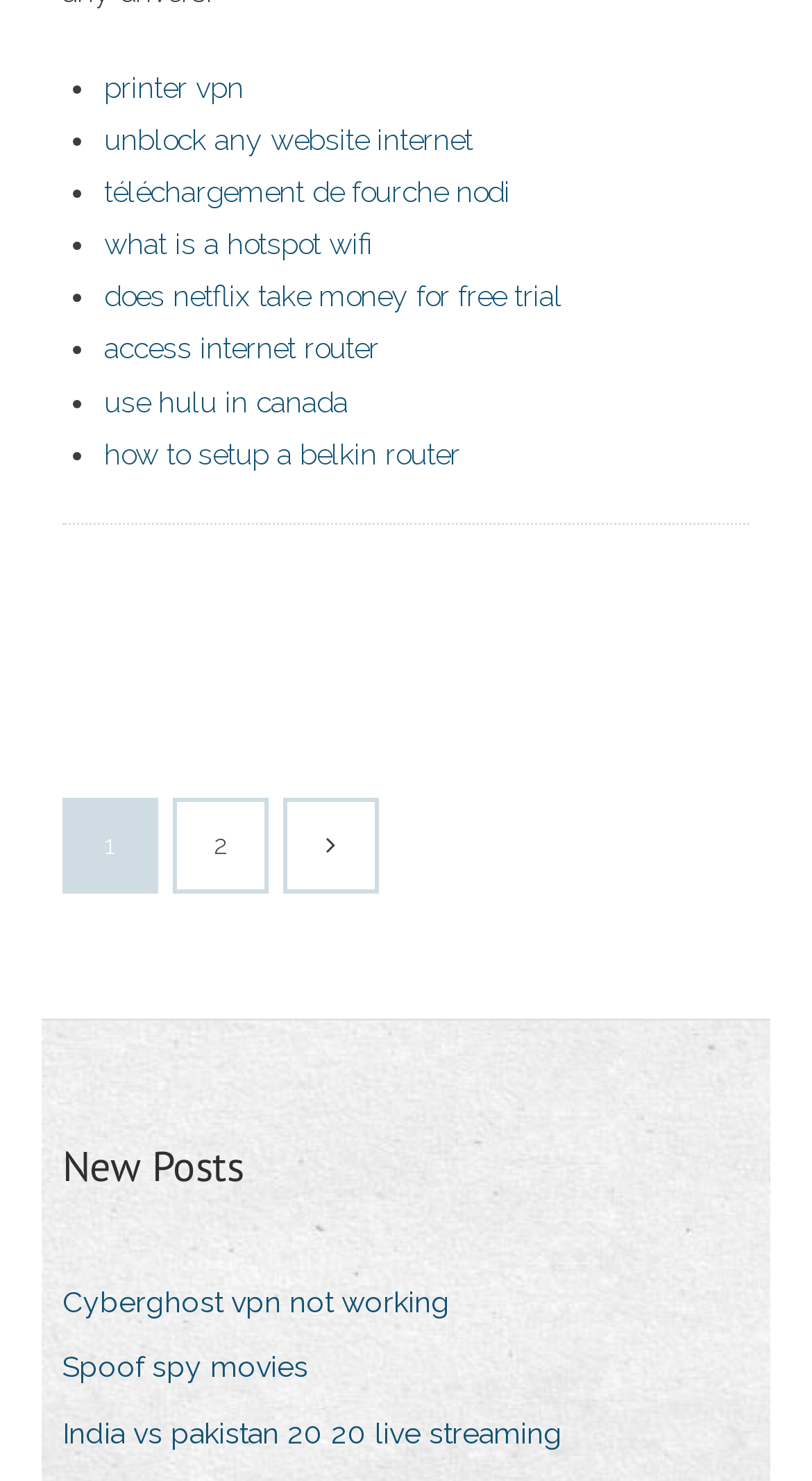How many navigation links are there?
Using the image provided, answer with just one word or phrase.

3